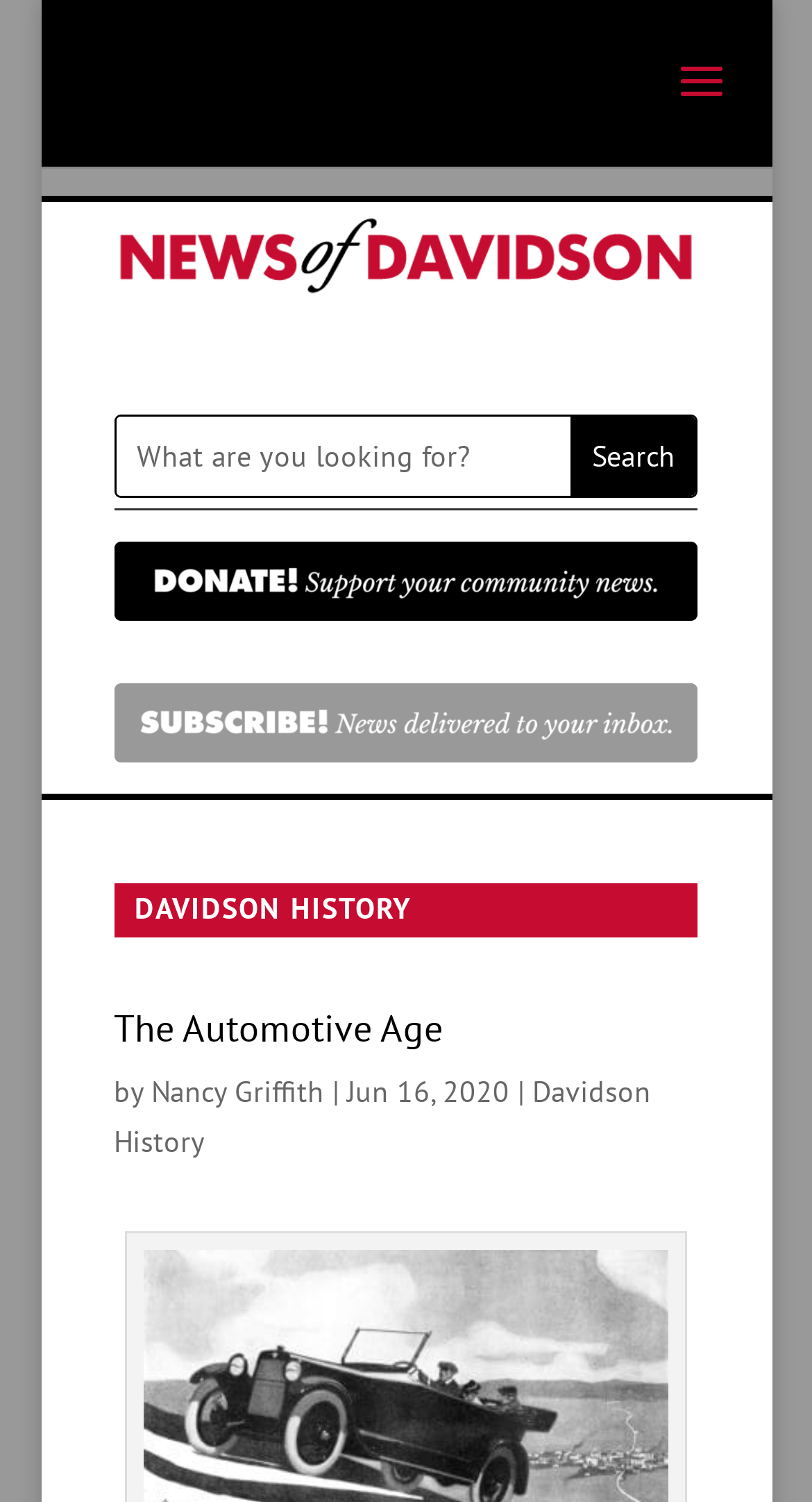Using the description "Nancy Griffith", predict the bounding box of the relevant HTML element.

[0.186, 0.714, 0.399, 0.739]